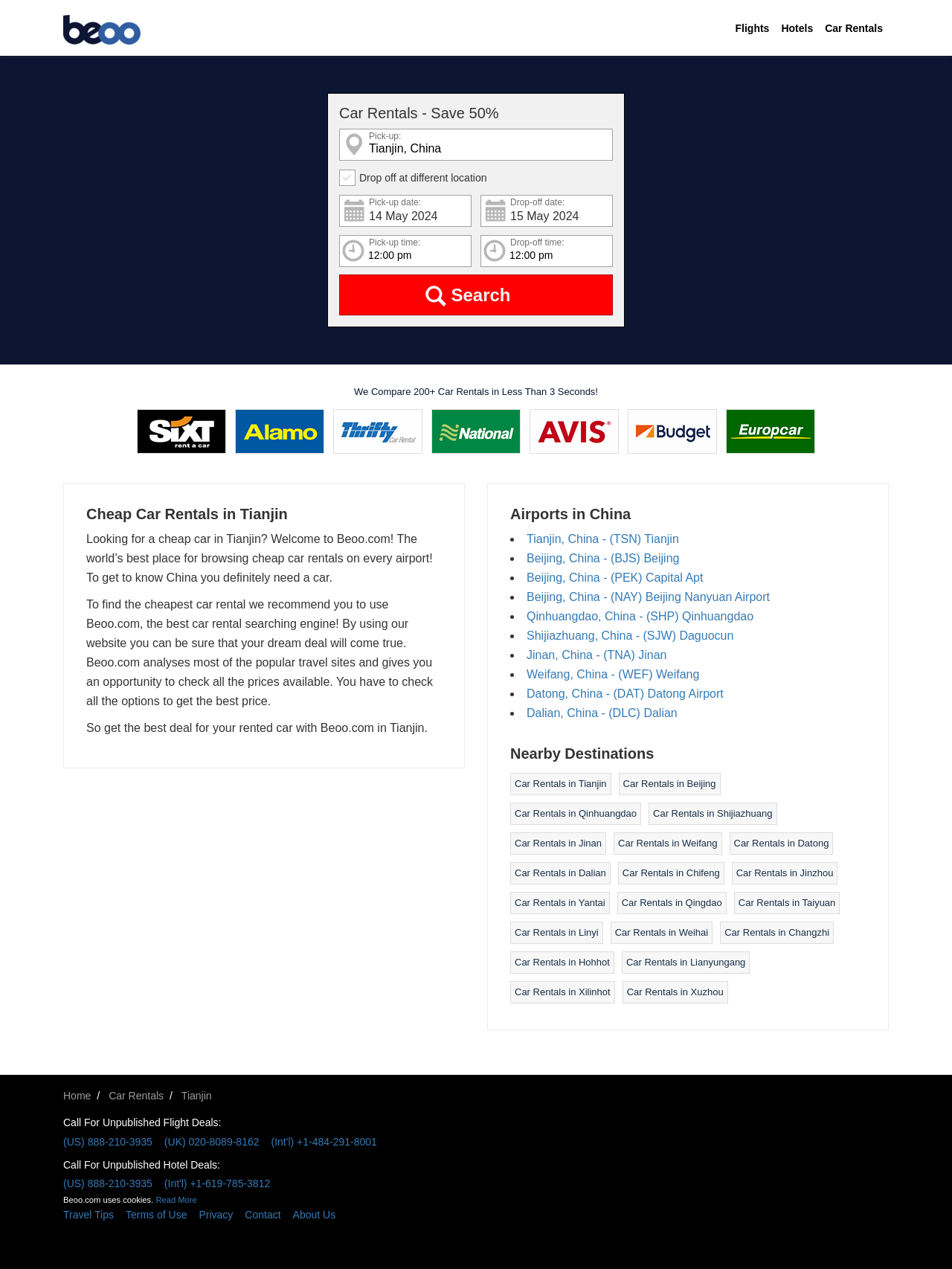Look at the image and answer the question in detail:
What is the default pick-up location?

The default pick-up location is specified in the search form as 'Tianjin, China', which is also the location mentioned in the webpage's meta description and headings.